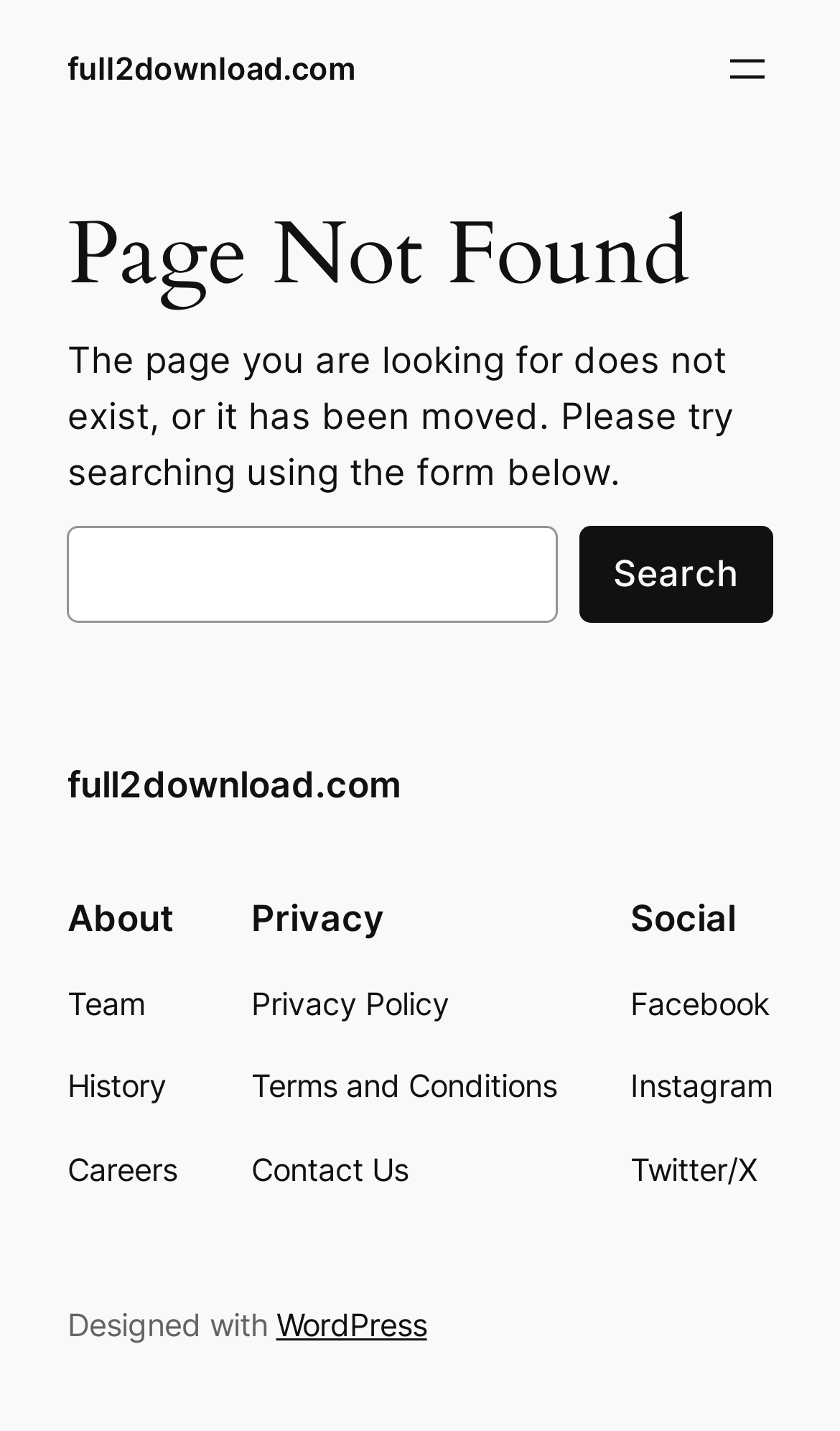Bounding box coordinates are given in the format (top-left x, top-left y, bottom-right x, bottom-right y). All values should be floating point numbers between 0 and 1. Provide the bounding box coordinate for the UI element described as: Accept

None